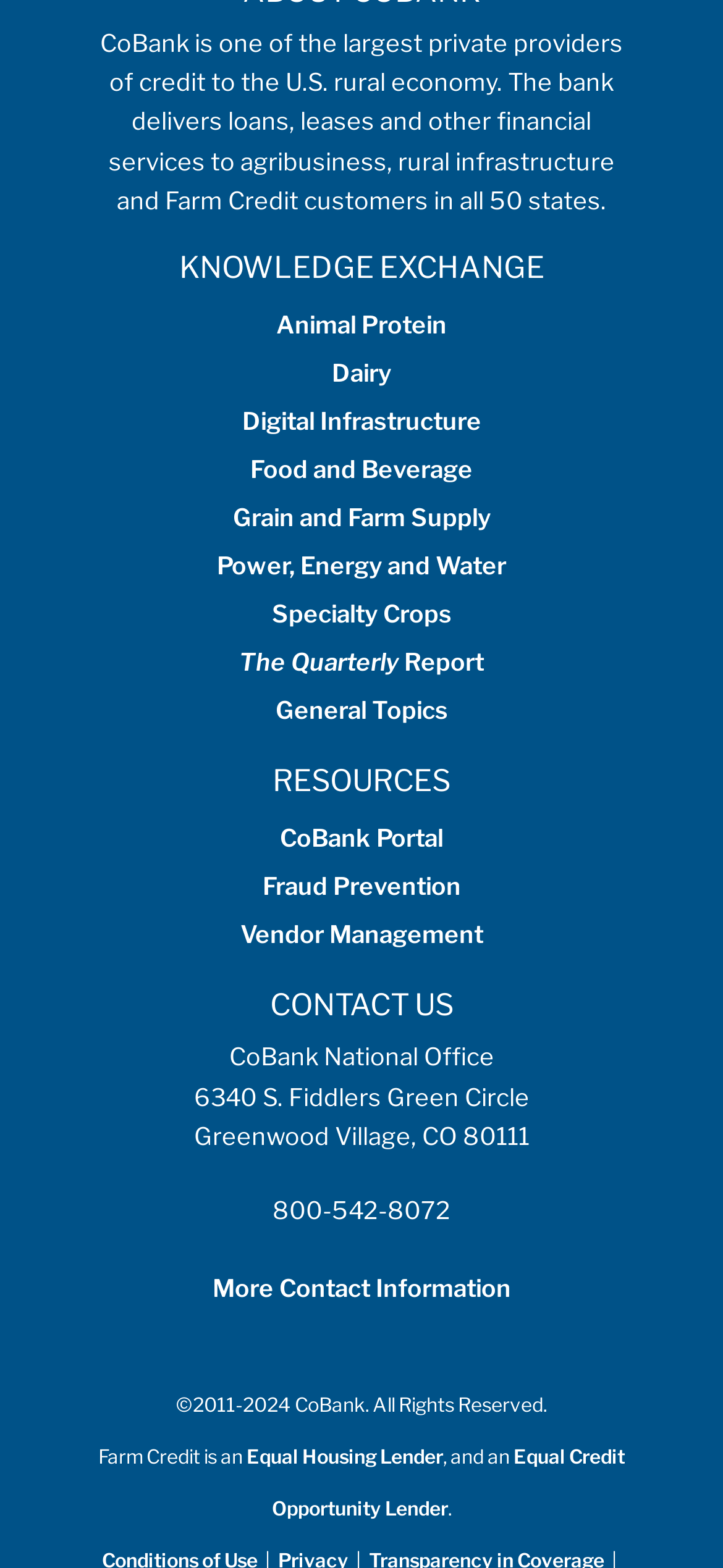What is the phone number of CoBank?
Look at the image and respond to the question as thoroughly as possible.

The phone number of CoBank is '800-542-8072', which is represented by a StaticText element on the webpage.